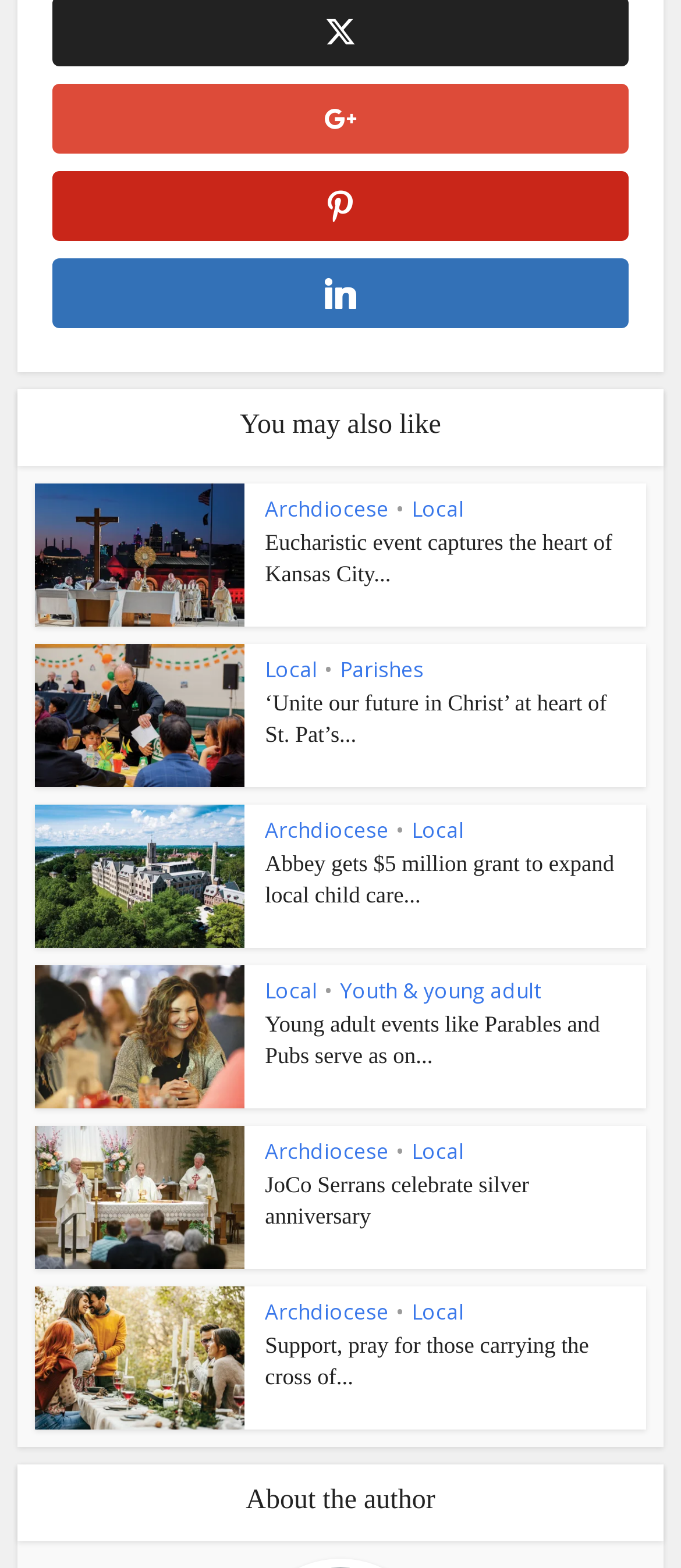Use a single word or phrase to answer the question: How many articles are on this webpage?

6